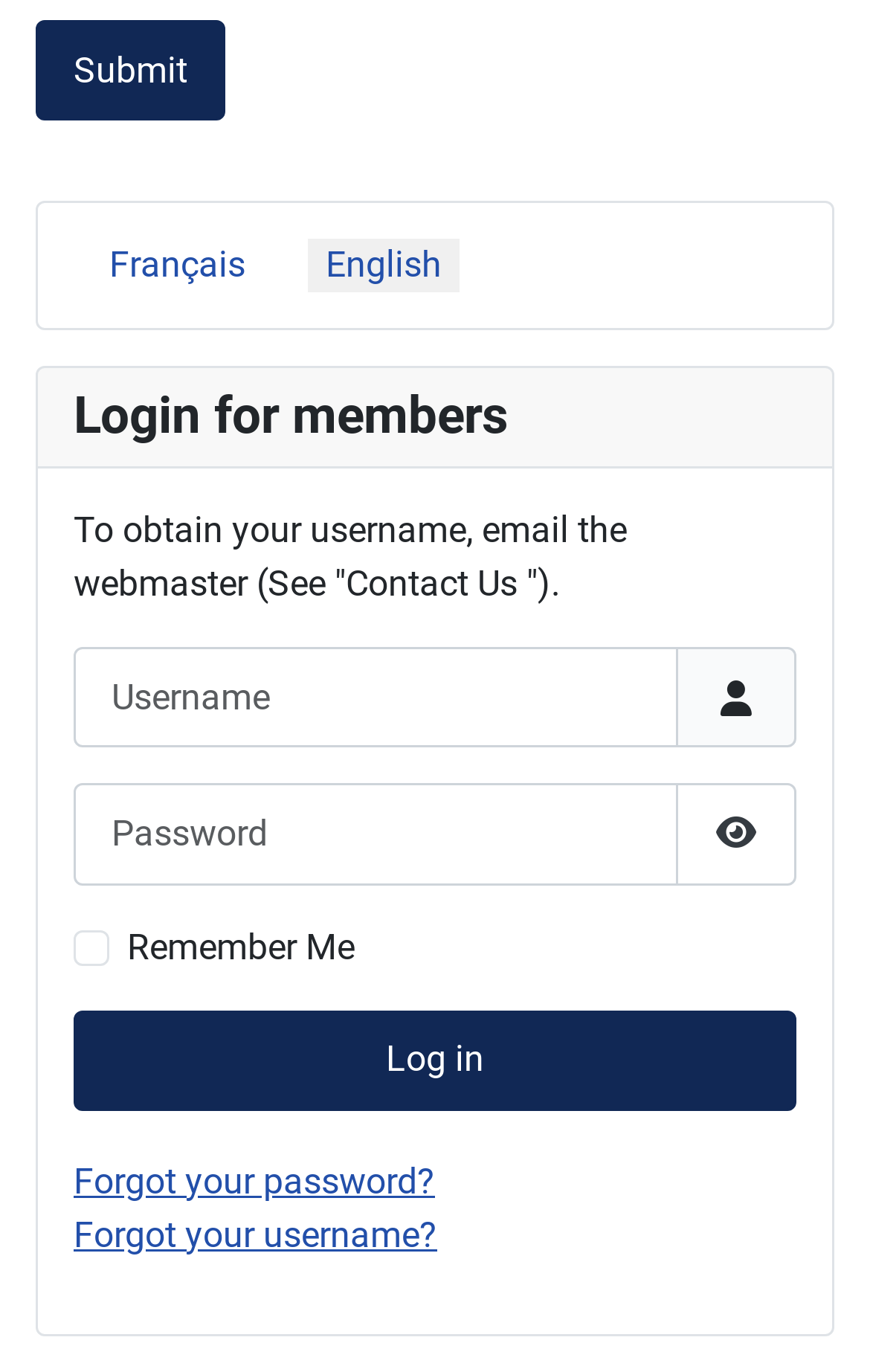Answer the following inquiry with a single word or phrase:
What should I do if I forgot my password?

Click 'Forgot your password?'